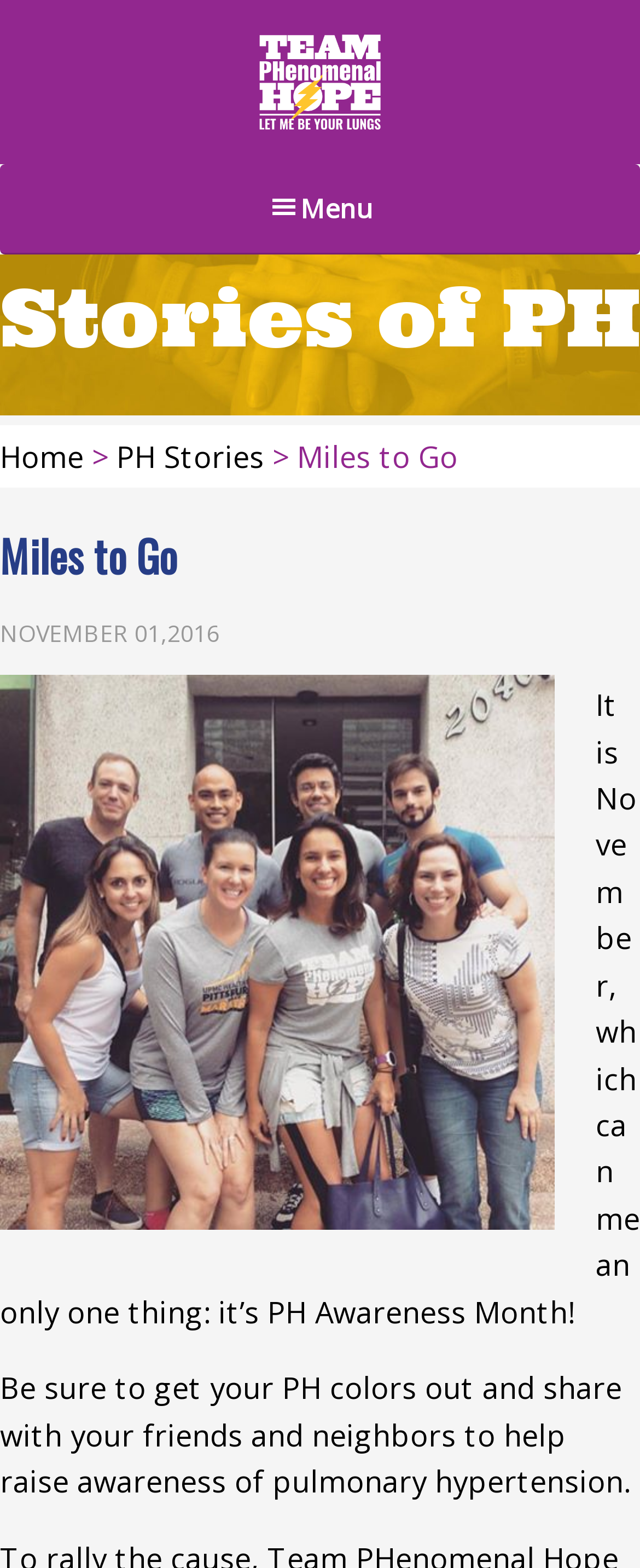Determine the bounding box coordinates of the region I should click to achieve the following instruction: "Click the menu button". Ensure the bounding box coordinates are four float numbers between 0 and 1, i.e., [left, top, right, bottom].

[0.0, 0.105, 1.0, 0.162]